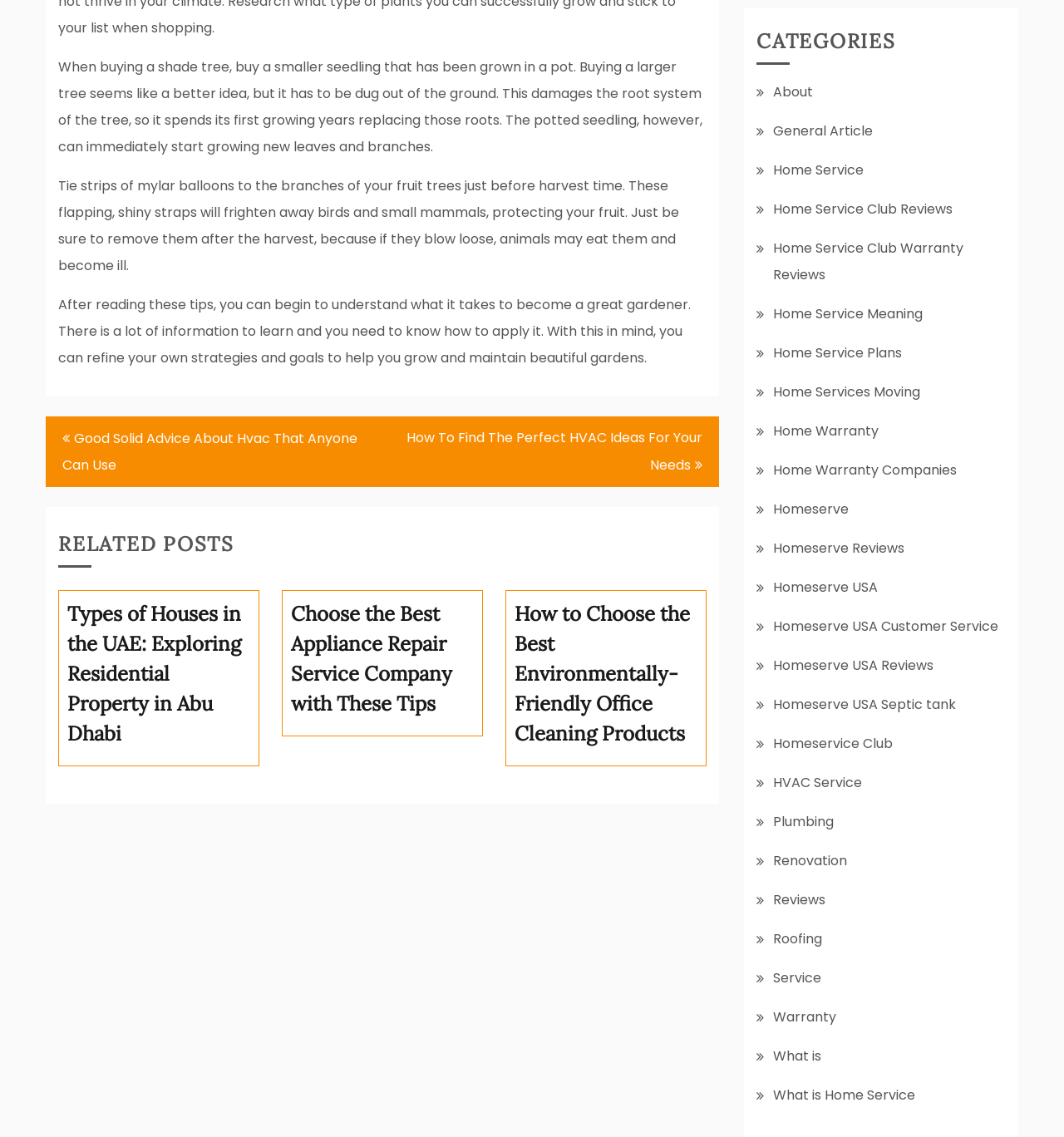Identify the bounding box coordinates of the part that should be clicked to carry out this instruction: "Discover how to Appeal Parking Tickets".

None